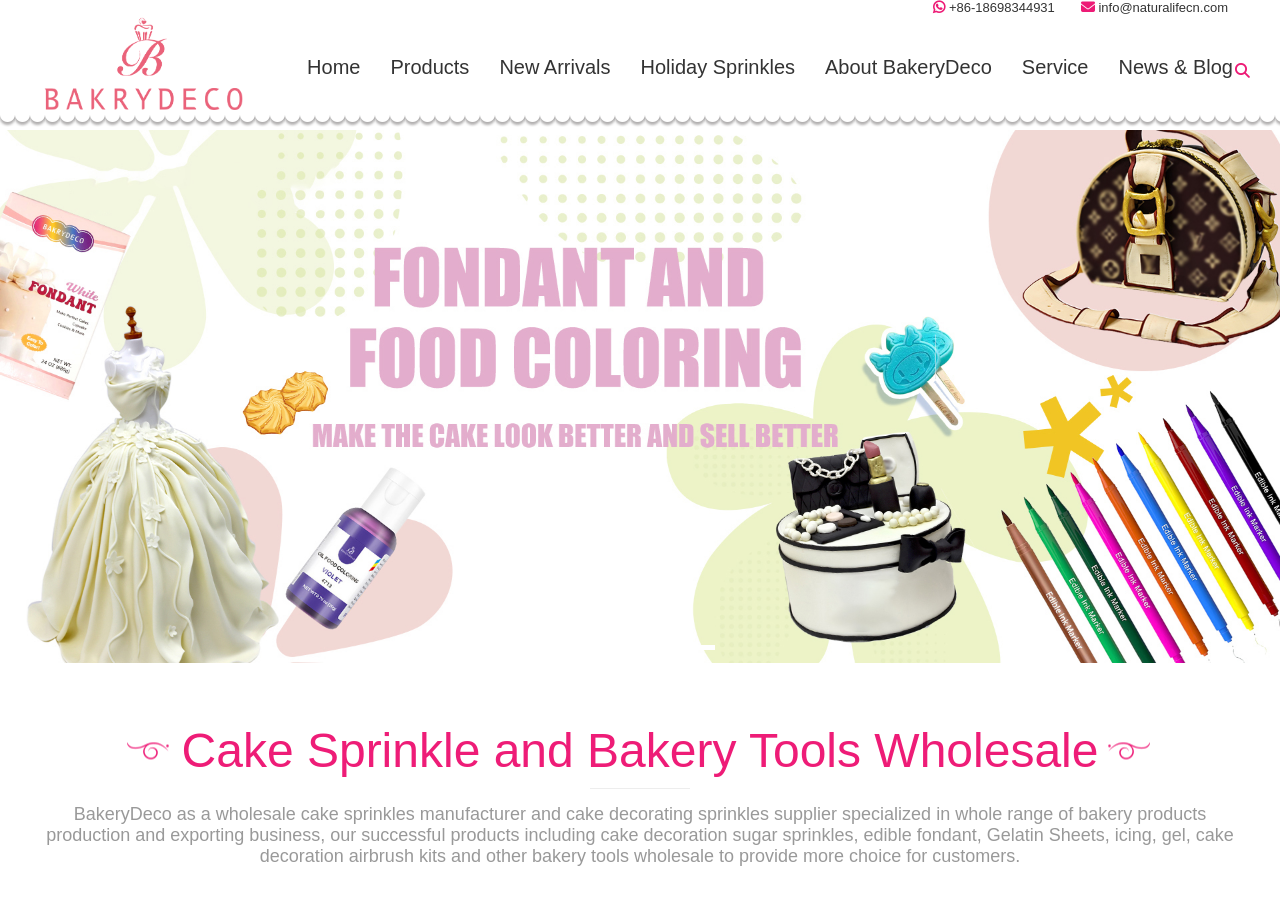Please identify the bounding box coordinates for the region that you need to click to follow this instruction: "Read related post about Yokogawa introduces AC/DC split core current sensor for high-current applications".

None